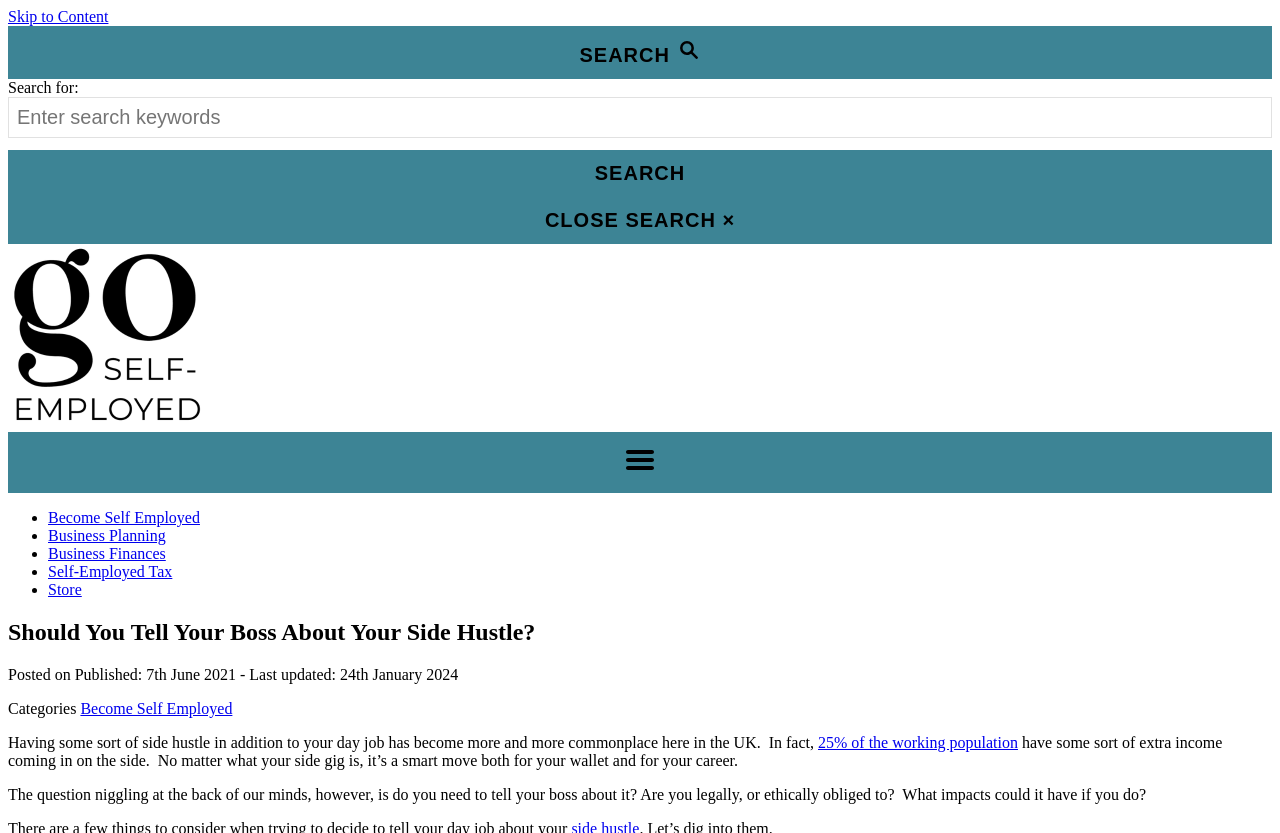Utilize the details in the image to give a detailed response to the question: What is the question that the article aims to answer?

The article poses the question 'do you need to tell your boss about it?' in the context of having a side hustle, and aims to provide an answer to this question.